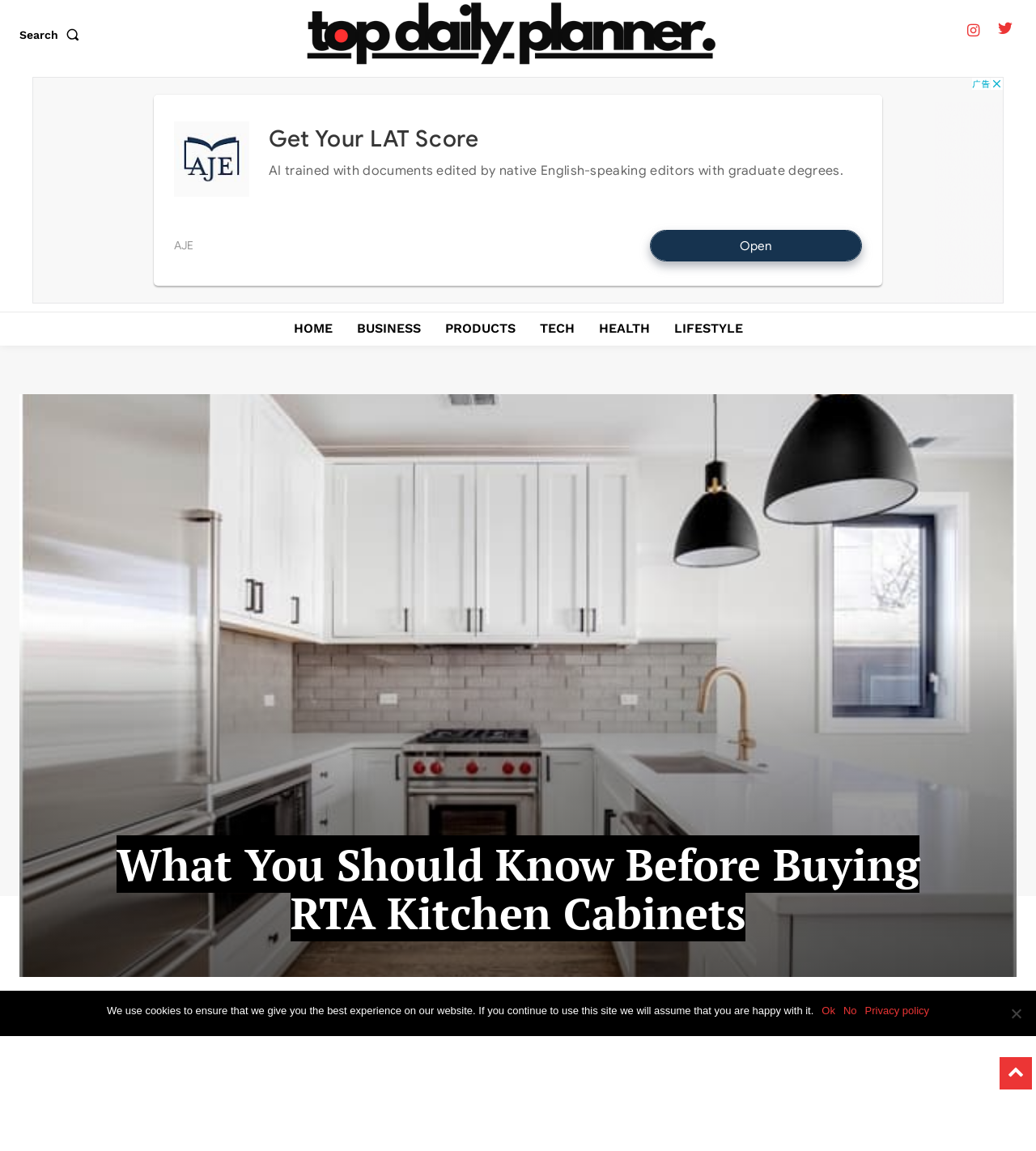Please pinpoint the bounding box coordinates for the region I should click to adhere to this instruction: "Read the article".

[0.112, 0.726, 0.887, 0.818]